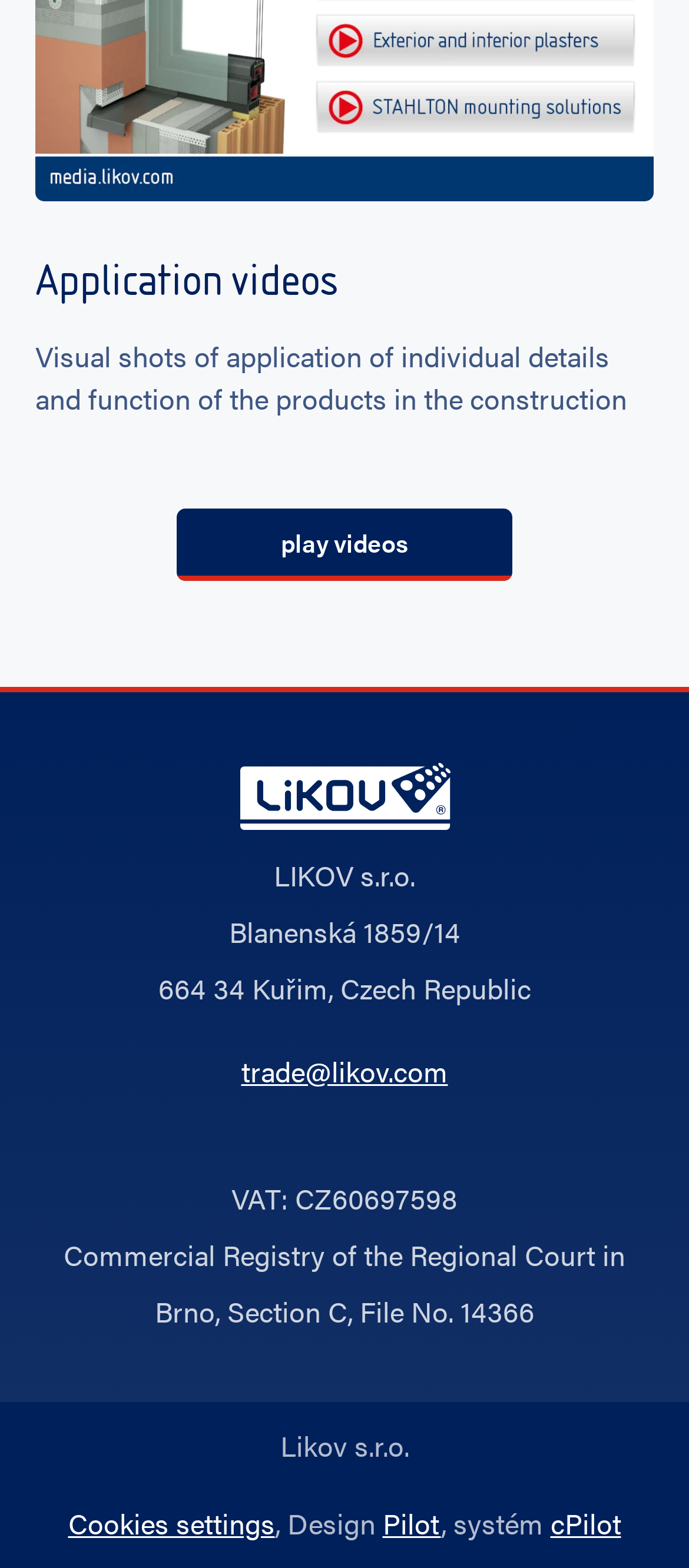Could you please study the image and provide a detailed answer to the question:
What is the VAT number of the company?

The VAT number of the company can be found in the static text element with bounding box coordinates [0.336, 0.751, 0.664, 0.777]. The text content of this element is 'VAT: CZ60697598'.